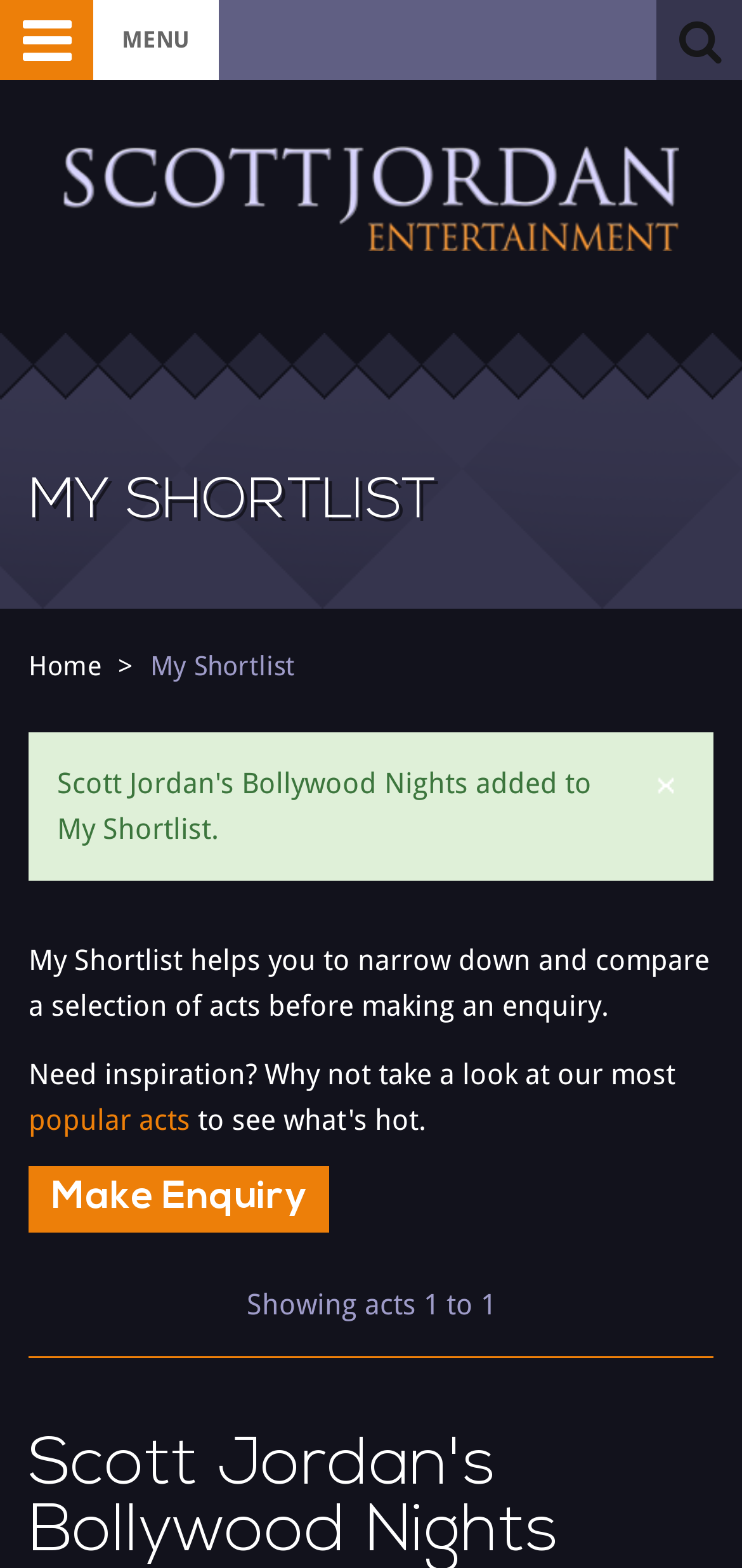What is the name of the act being displayed?
Answer the question in as much detail as possible.

The name of the act being displayed can be found in the heading element that says 'Scott Jordan's Bollywood Nights'. This is likely the title of the act being shown on the webpage.